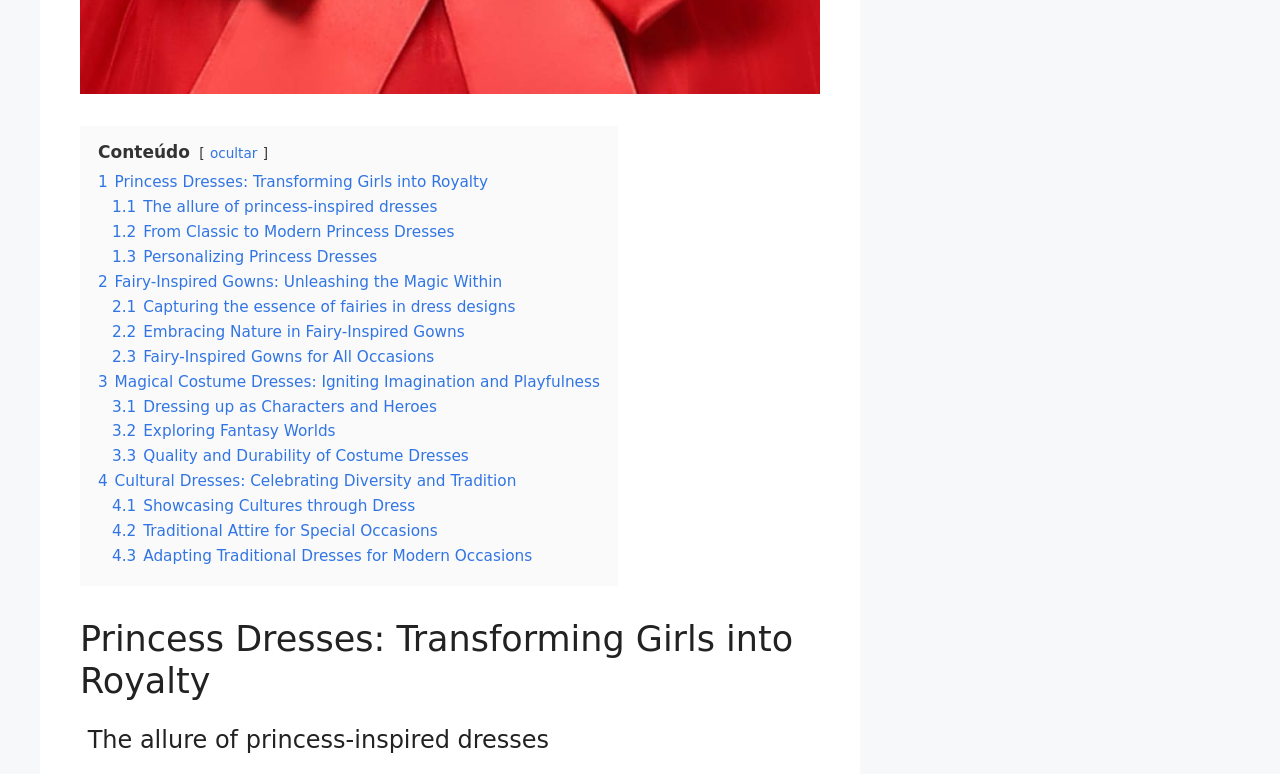Determine the bounding box for the UI element that matches this description: "3.2 Exploring Fantasy Worlds".

[0.088, 0.546, 0.262, 0.569]